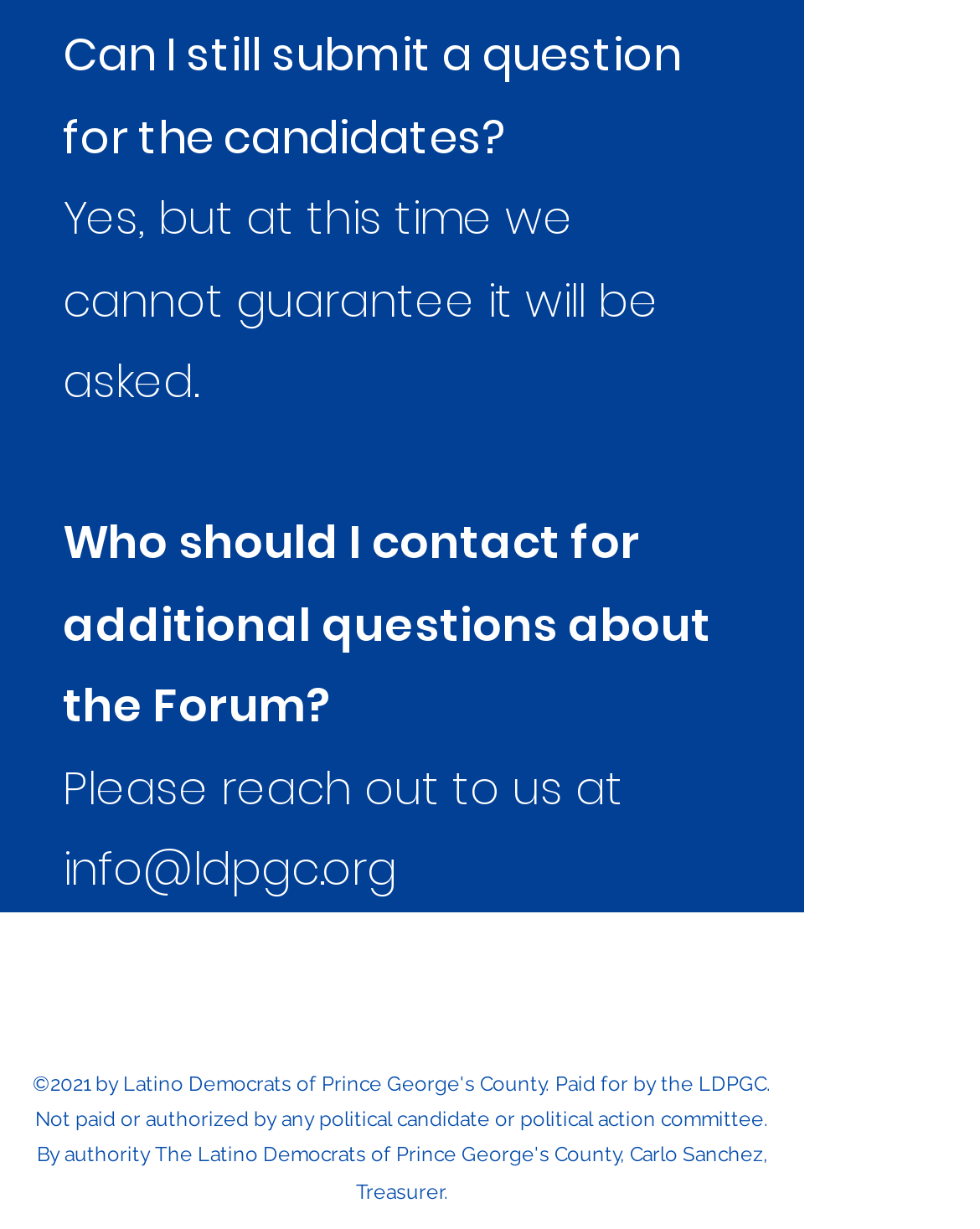What is the contact email for additional questions about the Forum?
Using the information from the image, answer the question thoroughly.

The contact email can be found in the text 'Please reach out to us at' followed by a link with the email address 'info@ldpgc.org'.